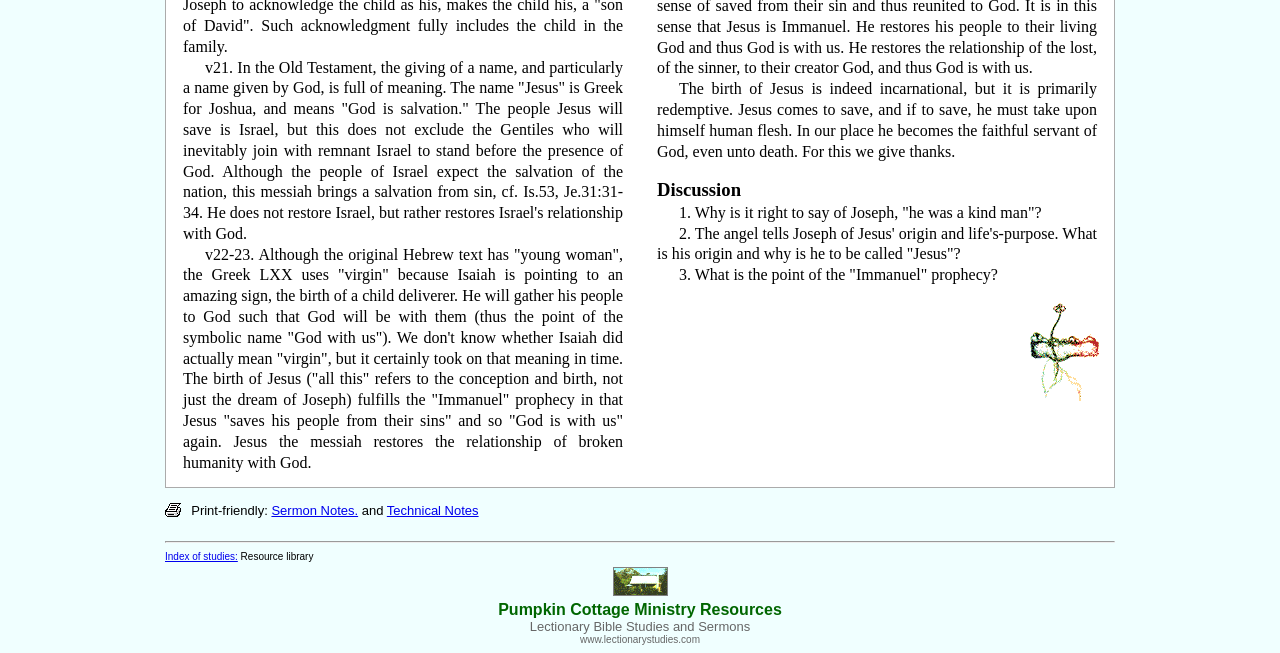From the webpage screenshot, predict the bounding box coordinates (top-left x, top-left y, bottom-right x, bottom-right y) for the UI element described here: Index of studies:

[0.129, 0.843, 0.186, 0.86]